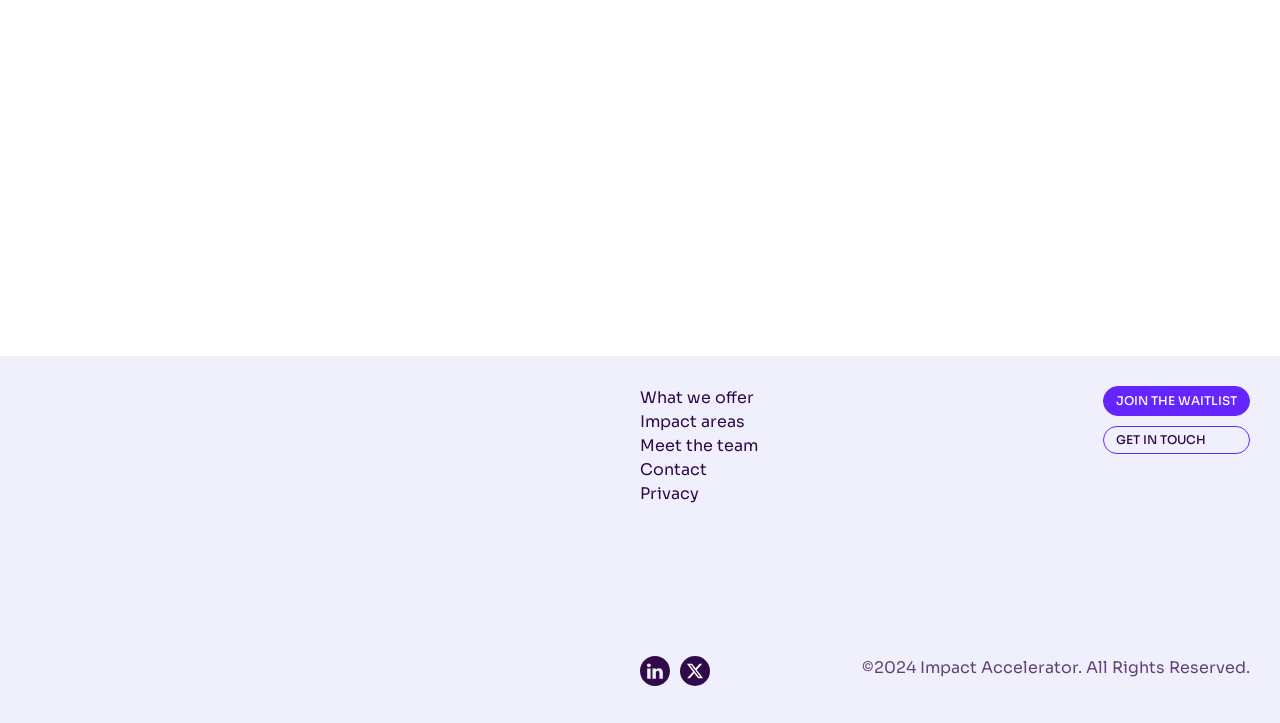Specify the bounding box coordinates of the element's region that should be clicked to achieve the following instruction: "Enter first name". The bounding box coordinates consist of four float numbers between 0 and 1, in the format [left, top, right, bottom].

[0.572, 0.047, 0.823, 0.114]